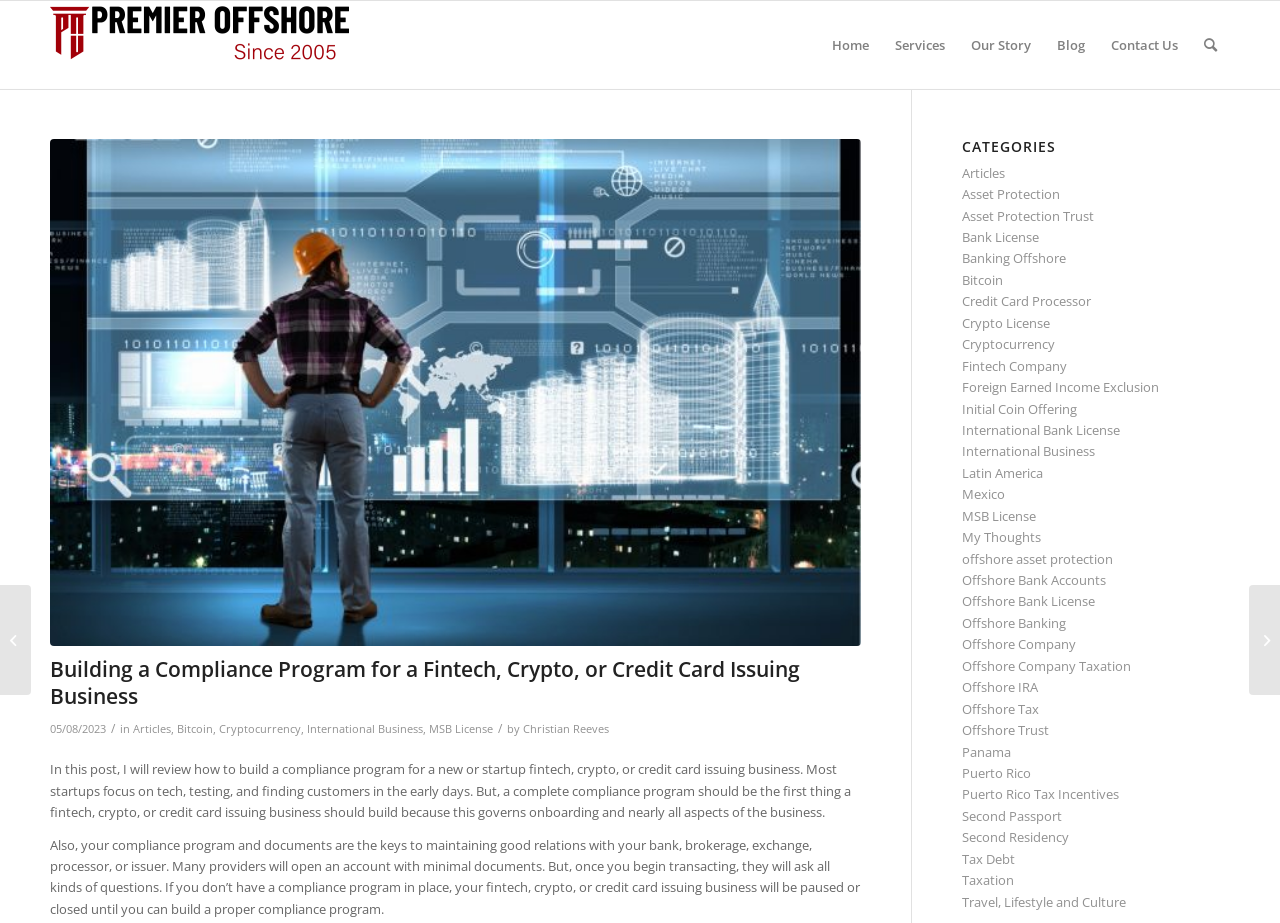What is the title or heading displayed on the webpage?

Building a Compliance Program for a Fintech, Crypto, or Credit Card Issuing Business